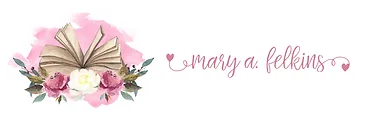Based on the image, please respond to the question with as much detail as possible:
What color is the font used for the name 'mary a. felkins'?

According to the caption, the name 'mary a. felkins' is elegantly scripted in a graceful pink font, which complements the floral design and adds a personal touch.